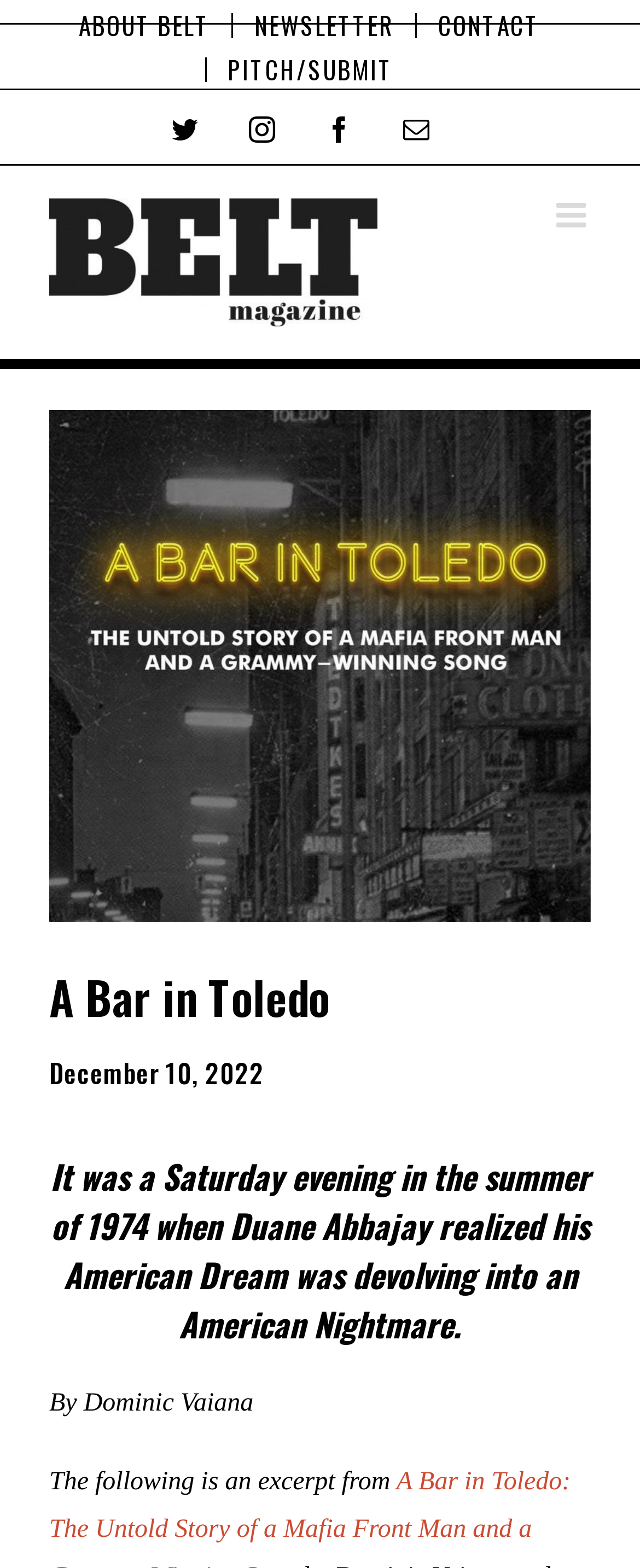Give the bounding box coordinates for this UI element: "Islam Mentor". The coordinates should be four float numbers between 0 and 1, arranged as [left, top, right, bottom].

None